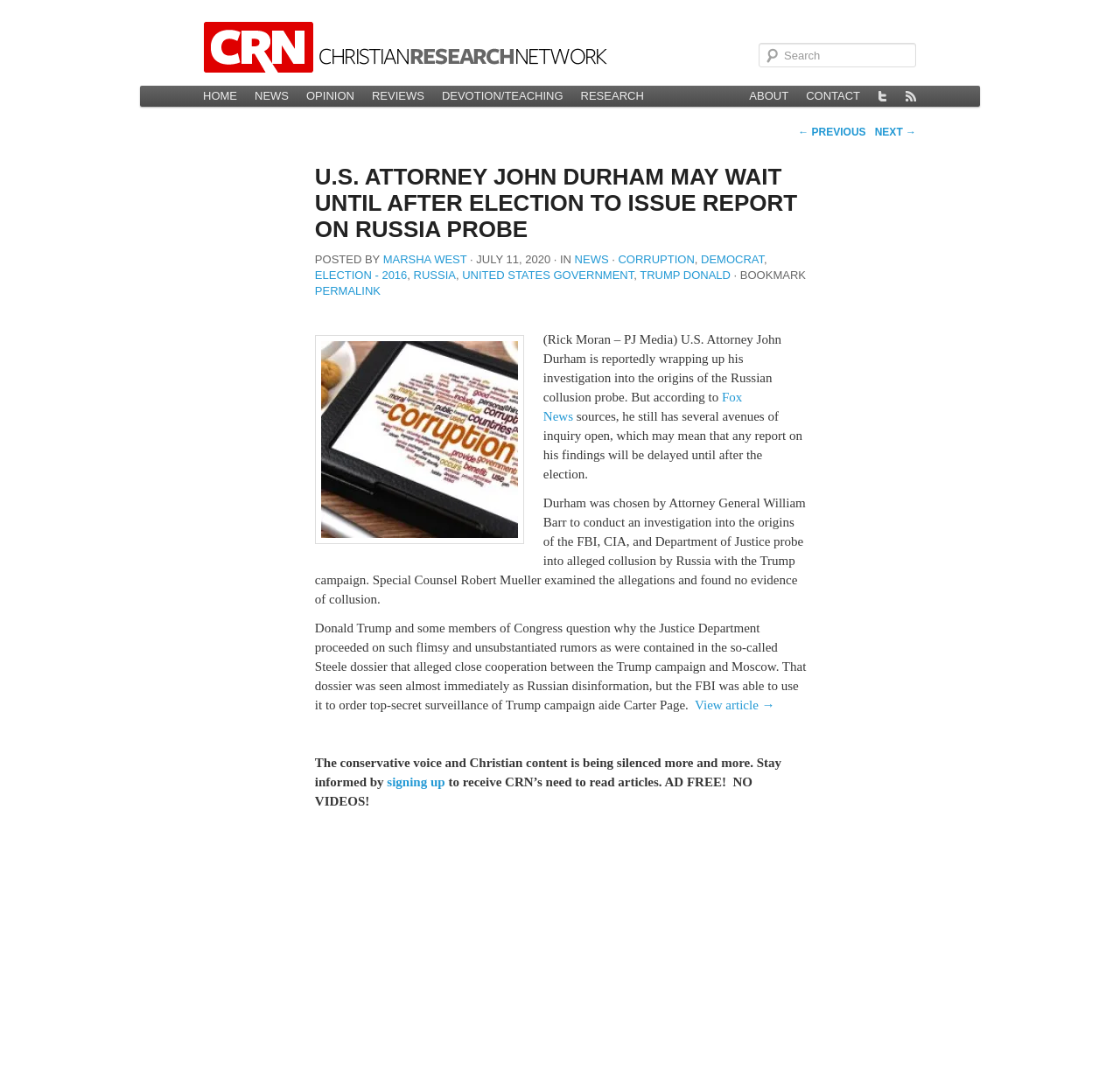Identify the main heading of the webpage and provide its text content.

U.S. ATTORNEY JOHN DURHAM MAY WAIT UNTIL AFTER ELECTION TO ISSUE REPORT ON RUSSIA PROBE